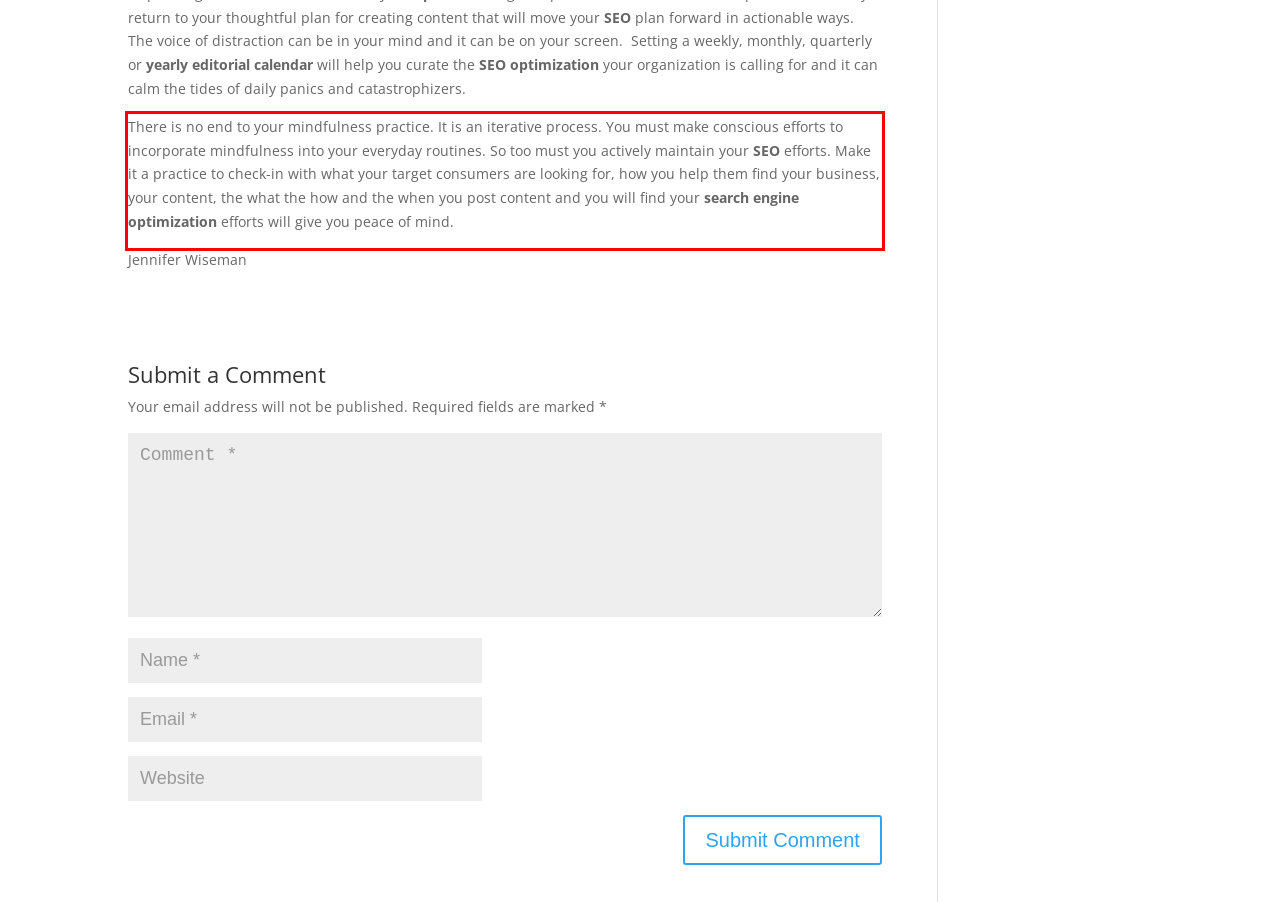You are given a screenshot with a red rectangle. Identify and extract the text within this red bounding box using OCR.

There is no end to your mindfulness practice. It is an iterative process. You must make conscious efforts to incorporate mindfulness into your everyday routines. So too must you actively maintain your SEO efforts. Make it a practice to check-in with what your target consumers are looking for, how you help them find your business, your content, the what the how and the when you post content and you will find your search engine optimization efforts will give you peace of mind.